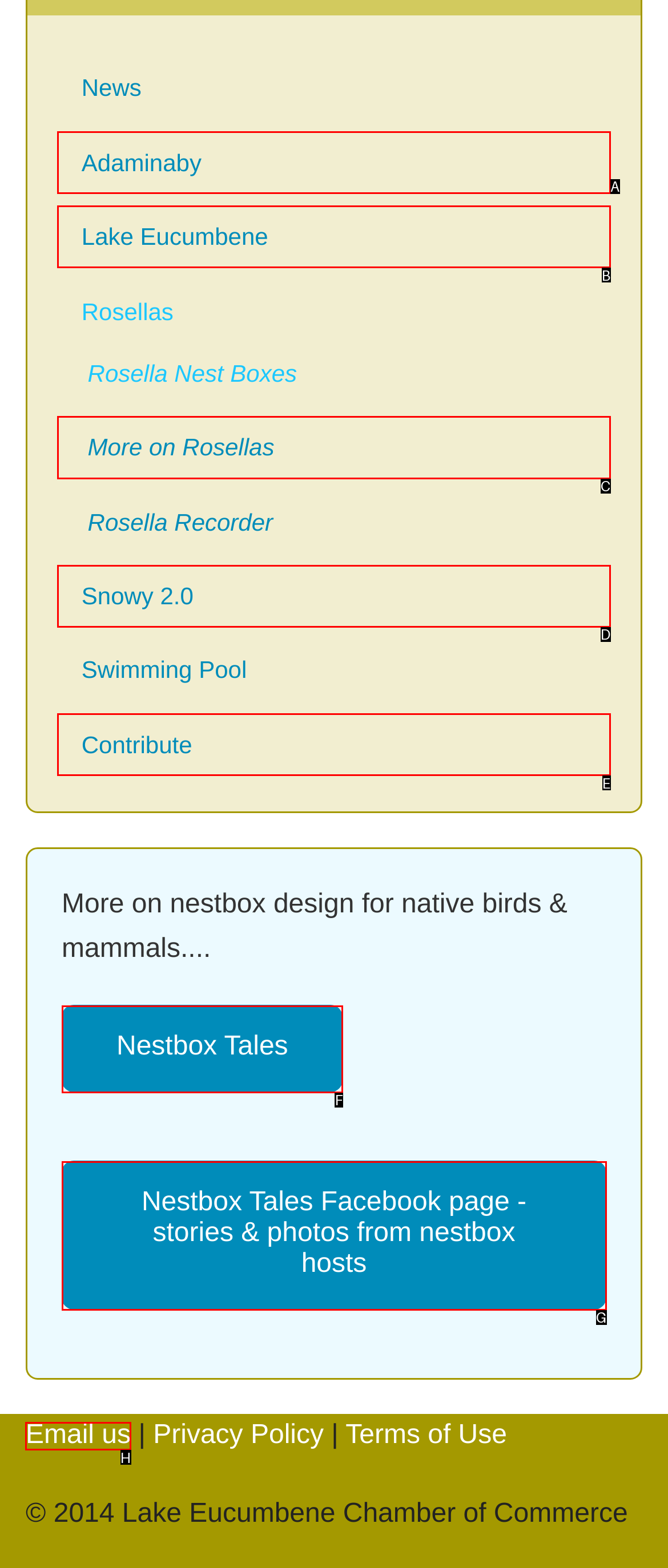From the options shown in the screenshot, tell me which lettered element I need to click to complete the task: Follow us on Twitter.

None